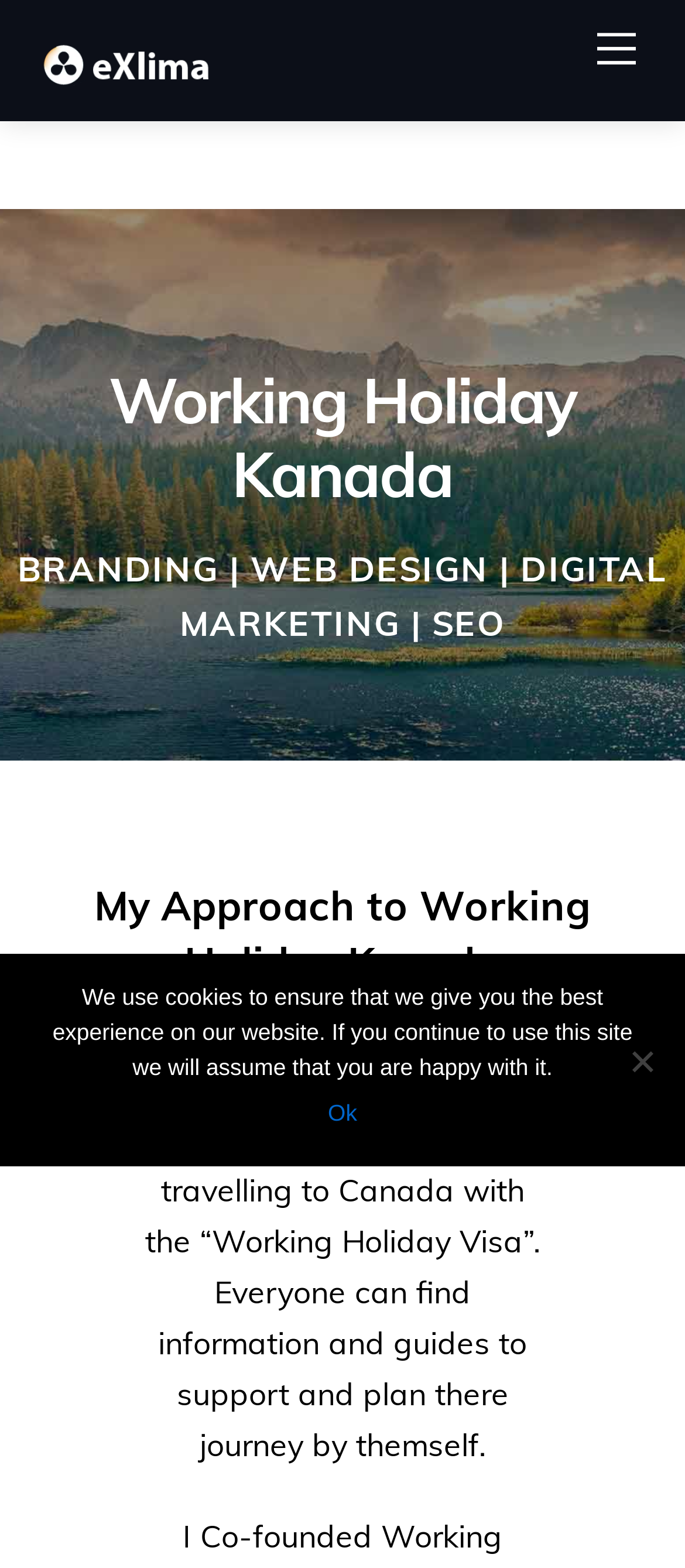Reply to the question with a brief word or phrase: What is the function of the 'Back To Top' button?

Go back to top of page